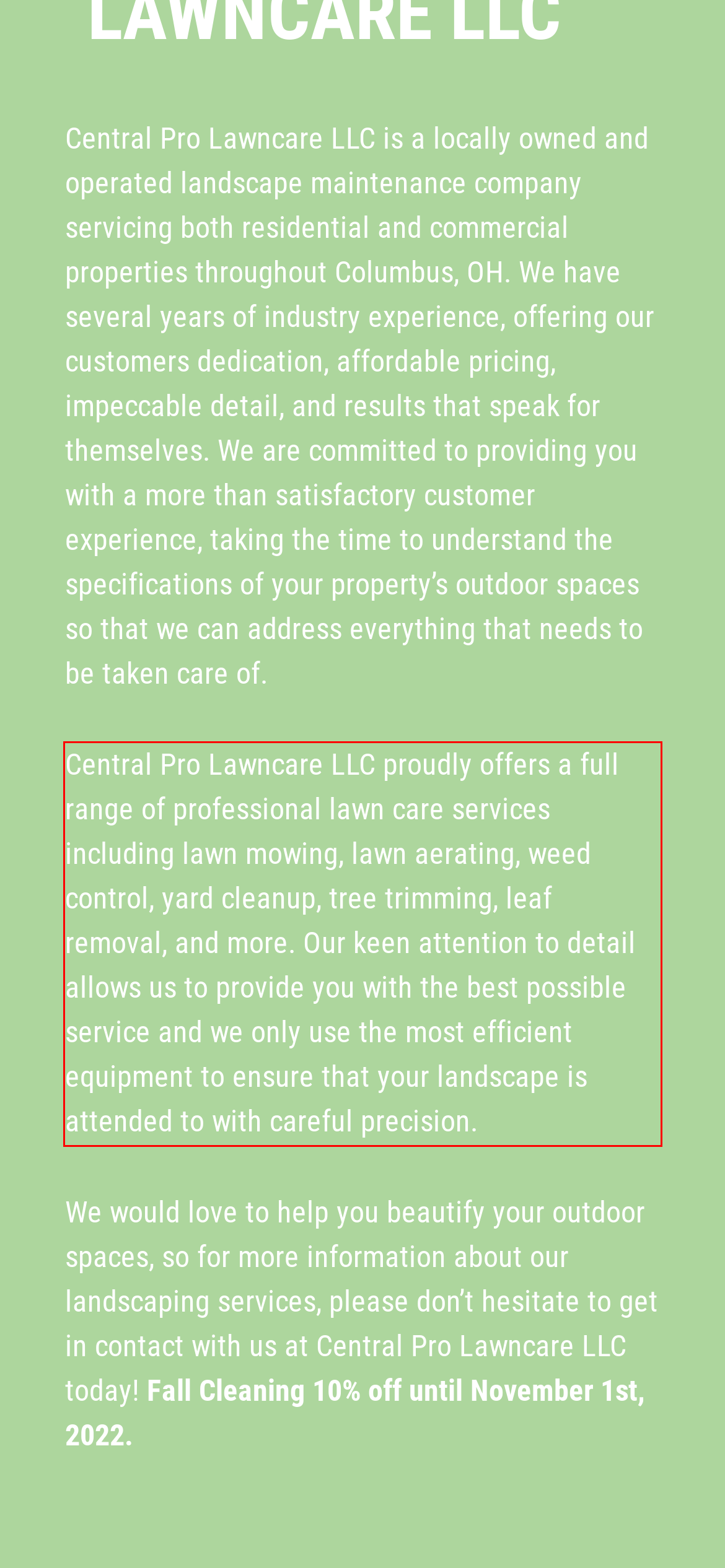Analyze the screenshot of the webpage that features a red bounding box and recognize the text content enclosed within this red bounding box.

Central Pro Lawncare LLC proudly offers a full range of professional lawn care services including lawn mowing, lawn aerating, weed control, yard cleanup, tree trimming, leaf removal, and more. Our keen attention to detail allows us to provide you with the best possible service and we only use the most efficient equipment to ensure that your landscape is attended to with careful precision.